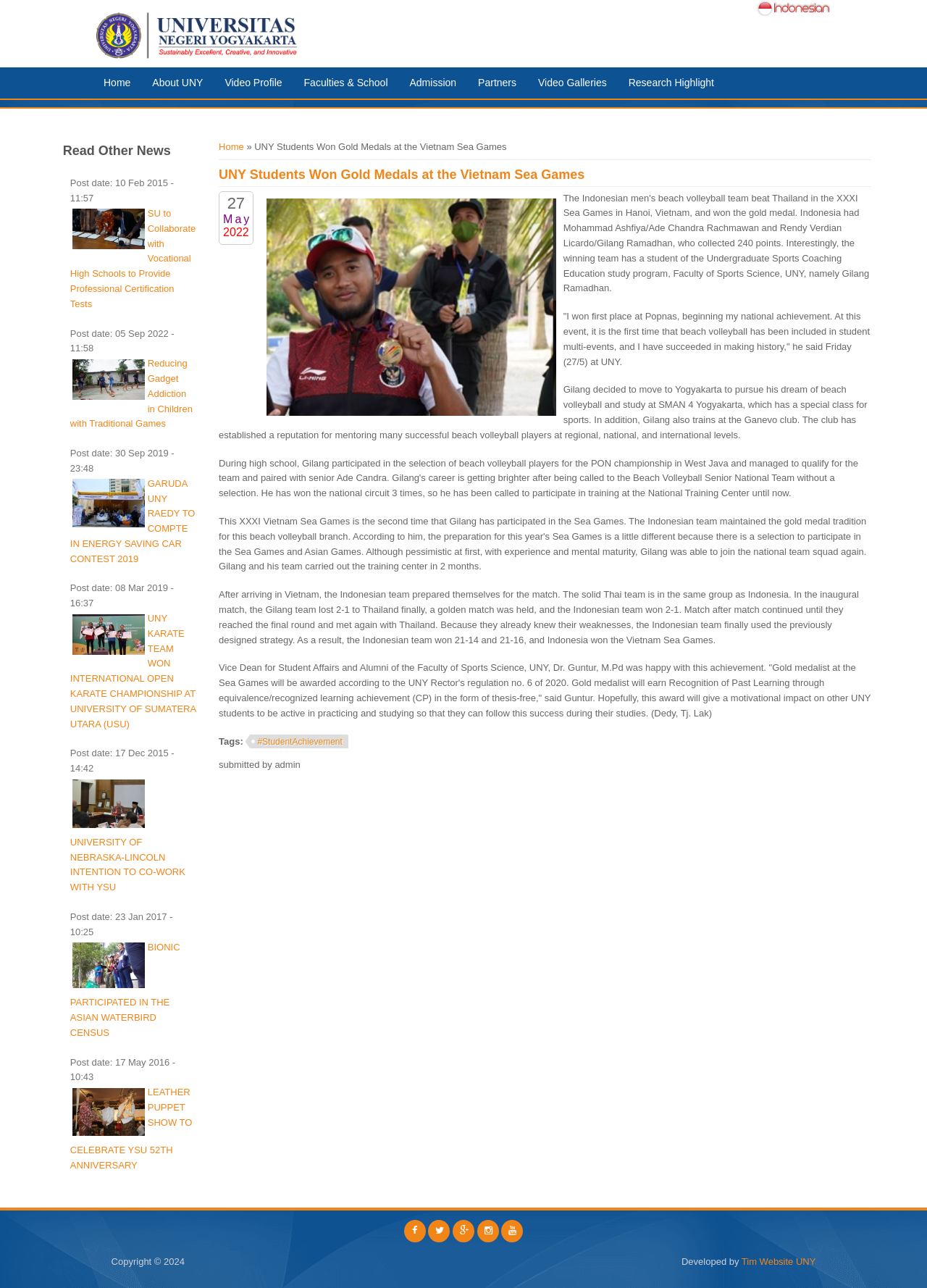What is the name of the university?
Based on the visual content, answer with a single word or a brief phrase.

Universitas Negeri Yogyakarta